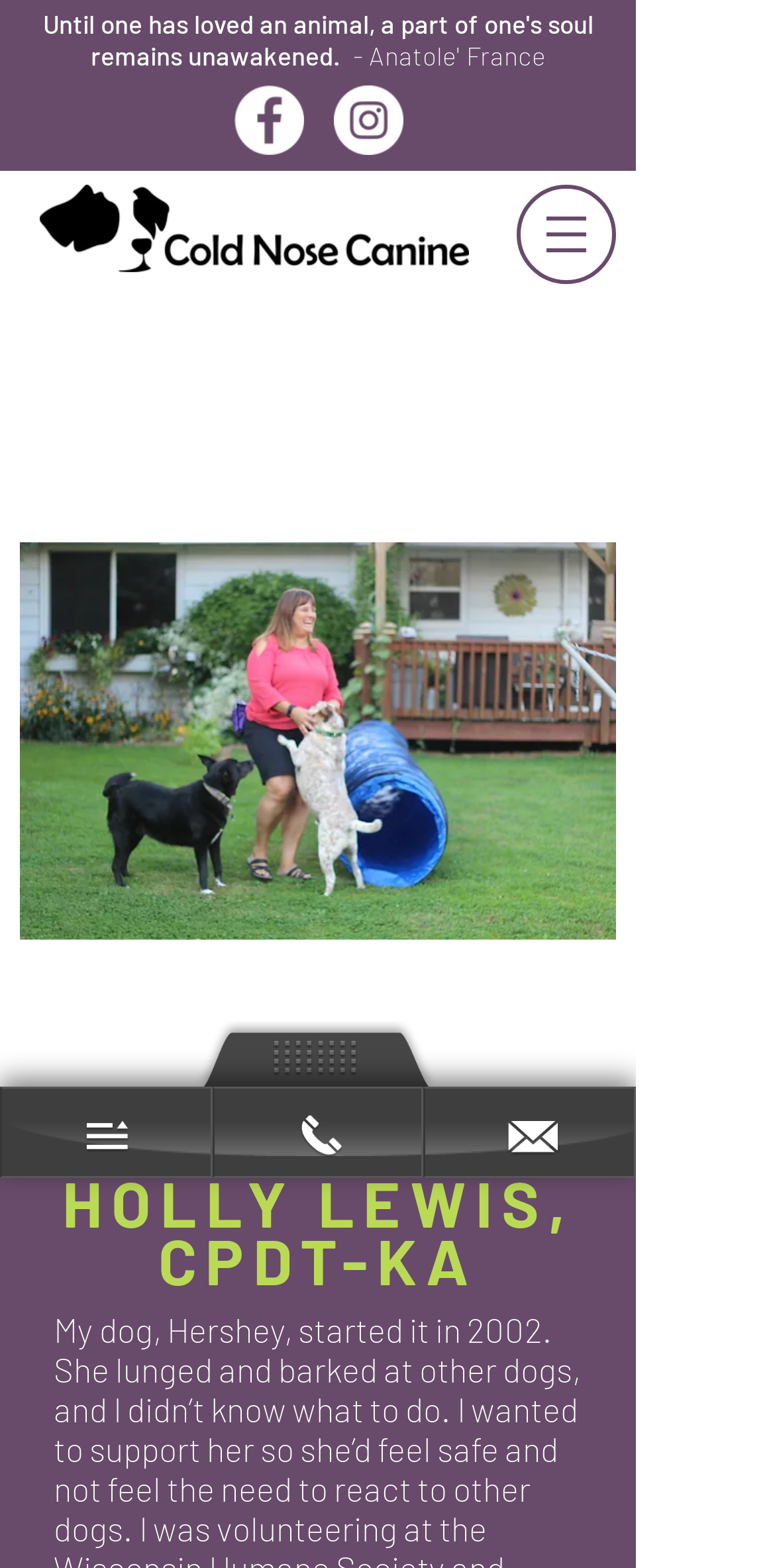Write a detailed summary of the webpage.

The webpage is about Cold Nose Canine, a dog training service founded by Holly Lewis in 2008. At the top of the page, there is a social bar with two links to Facebook and Instagram, each represented by a white circle icon. Below the social bar, there is a prominent link to Cold Nose Canine's main page, accompanied by an image.

On the top right side of the page, there is a navigation menu labeled "Site" with a button that has a popup menu. The navigation menu is accompanied by an image.

The main content of the page is a slideshow gallery that takes up most of the page's real estate. The slideshow has a button to navigate through the slides, and it displays the current slide number, "1/3", at the bottom right corner.

Below the slideshow, there is a heading that highlights Holly Lewis, a certified professional dog trainer (CPDT-KA). At the bottom of the page, there are two more links, but their purposes are not specified.

Overall, the webpage is focused on introducing Cold Nose Canine and its founder, Holly Lewis, with a prominent call-to-action to the main page and a showcase of the service's work through the slideshow gallery.